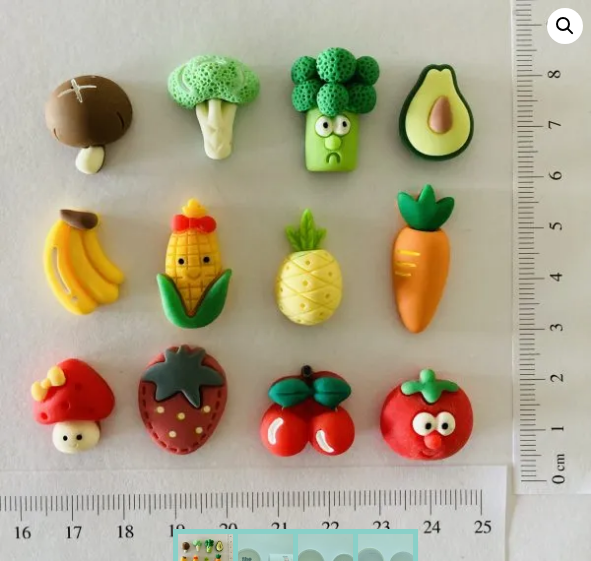Using details from the image, please answer the following question comprehensively:
What is the purpose of the ruler?

The ruler is placed alongside the miniature food items on a light background, providing a playful context that emphasizes their size and detail, making it perfect for educational purposes or imaginative play.